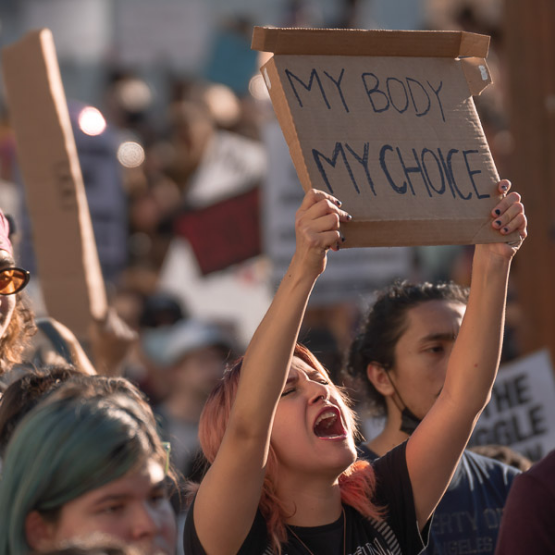Using a single word or phrase, answer the following question: 
What is the color of the hair of the foreground figure?

vibrant pink